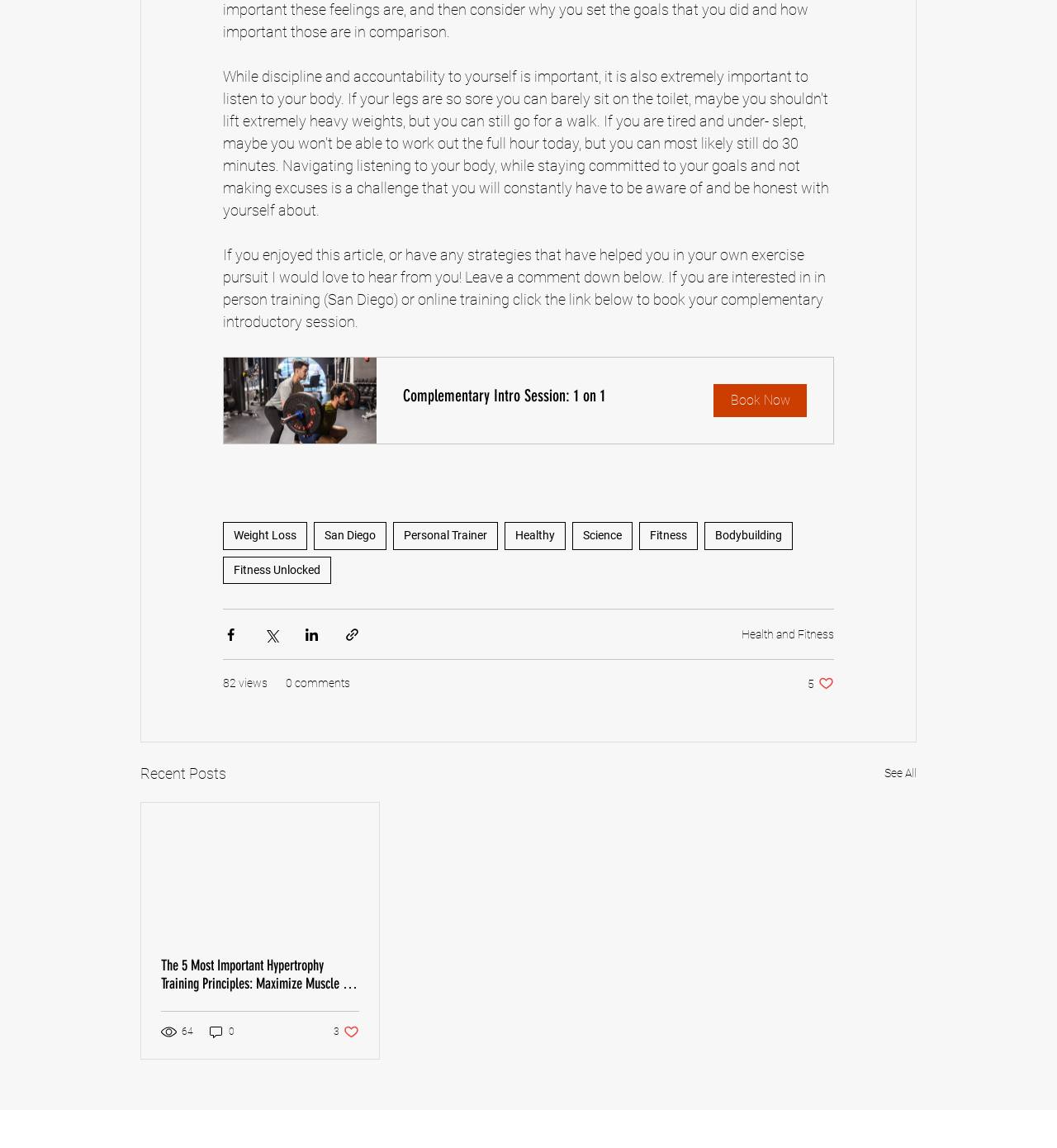Reply to the question below using a single word or brief phrase:
What is the topic of the article?

Exercise and fitness